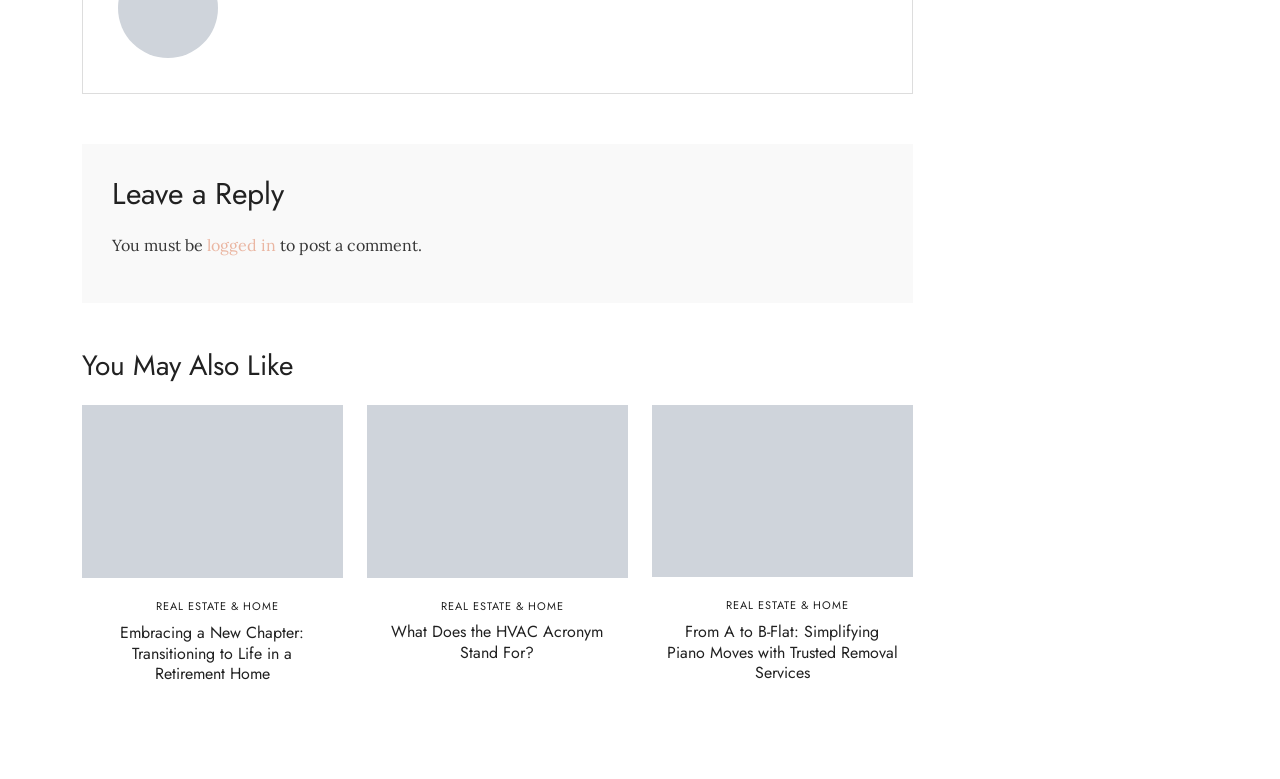What is the position of the 'You May Also Like' heading?
Look at the image and respond with a one-word or short phrase answer.

Above the articles